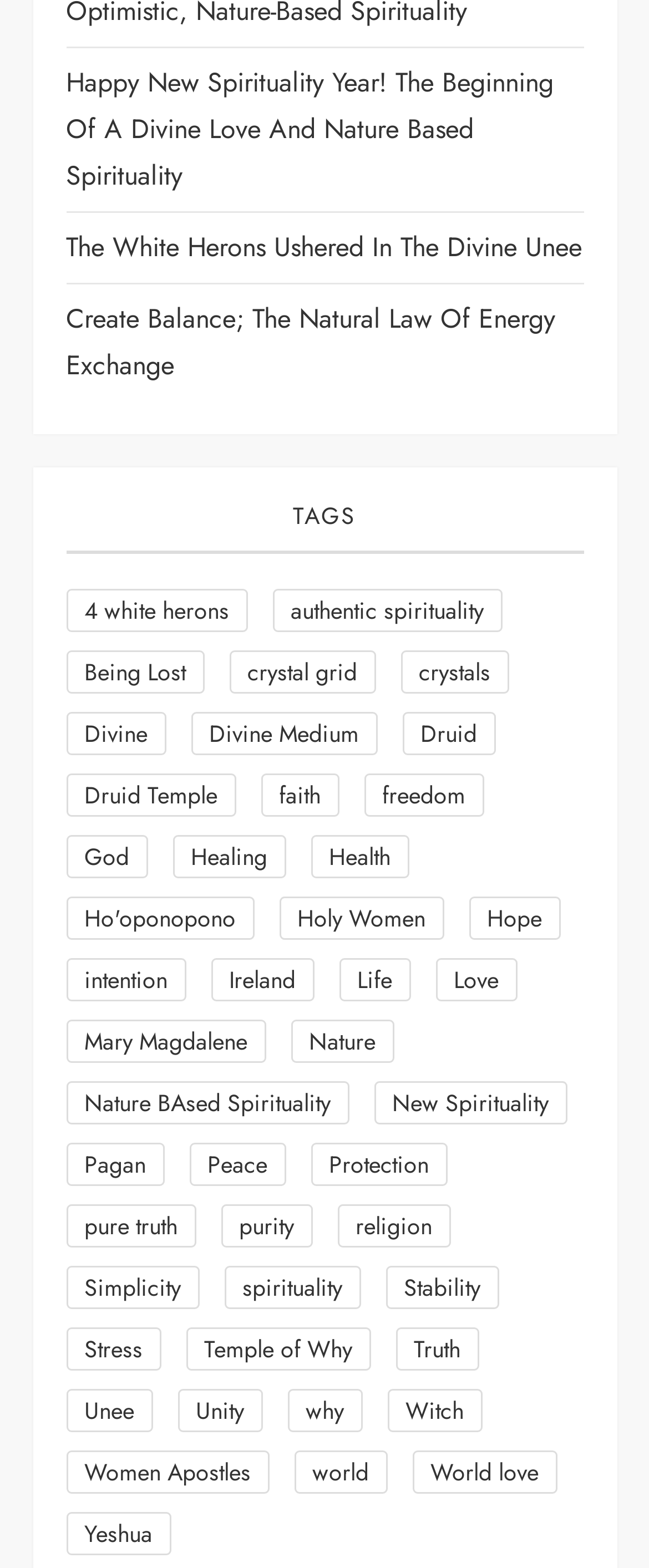What is the most popular tag on this webpage?
Analyze the image and provide a thorough answer to the question.

I looked at the number of items associated with each tag and found that 'Unee' has the highest number of items, which is 317. This suggests that 'Unee' is the most popular tag on this webpage.